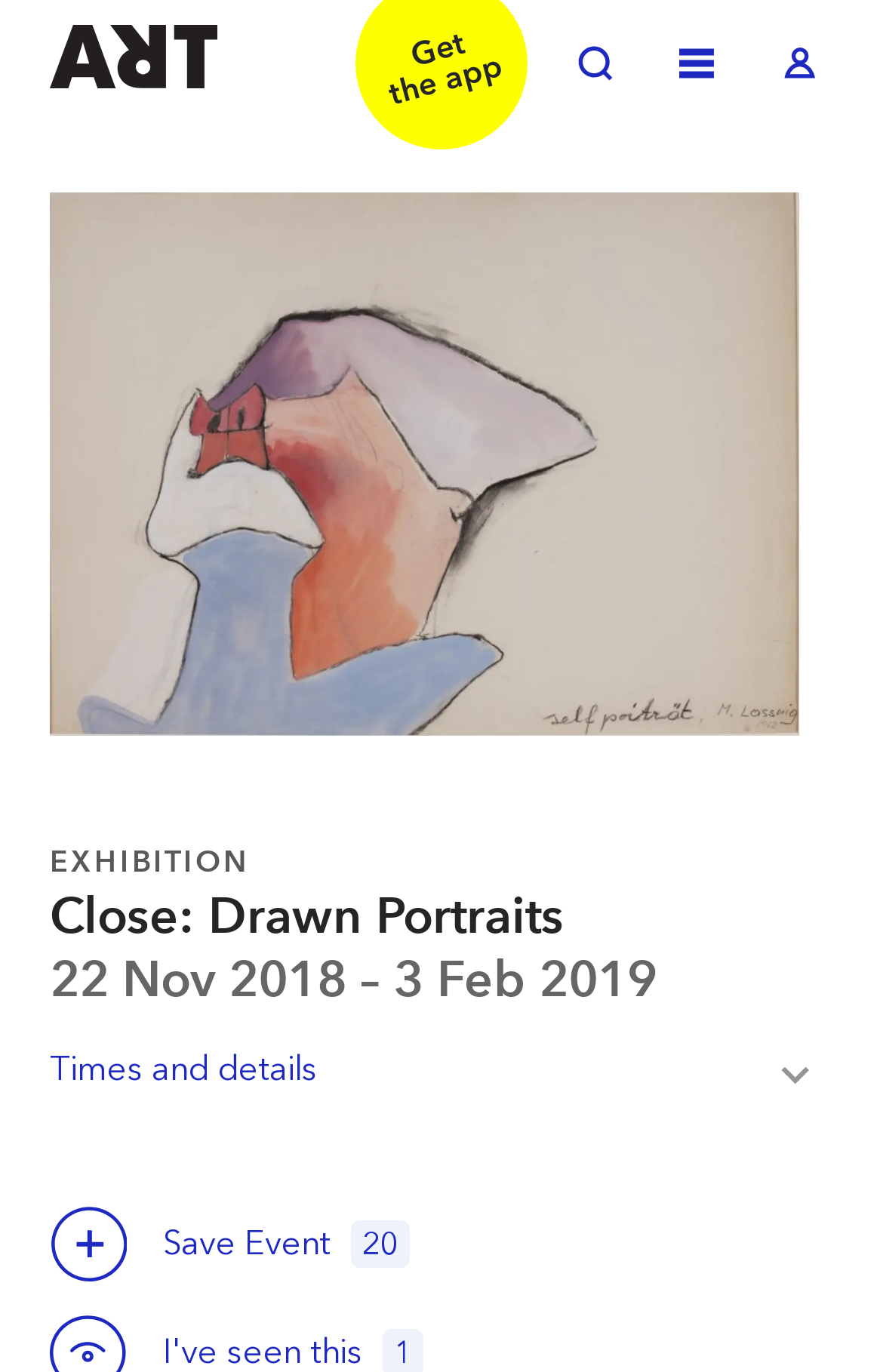What is the size of the artwork shown?
Using the visual information from the image, give a one-word or short-phrase answer.

54 x 74.5 cm